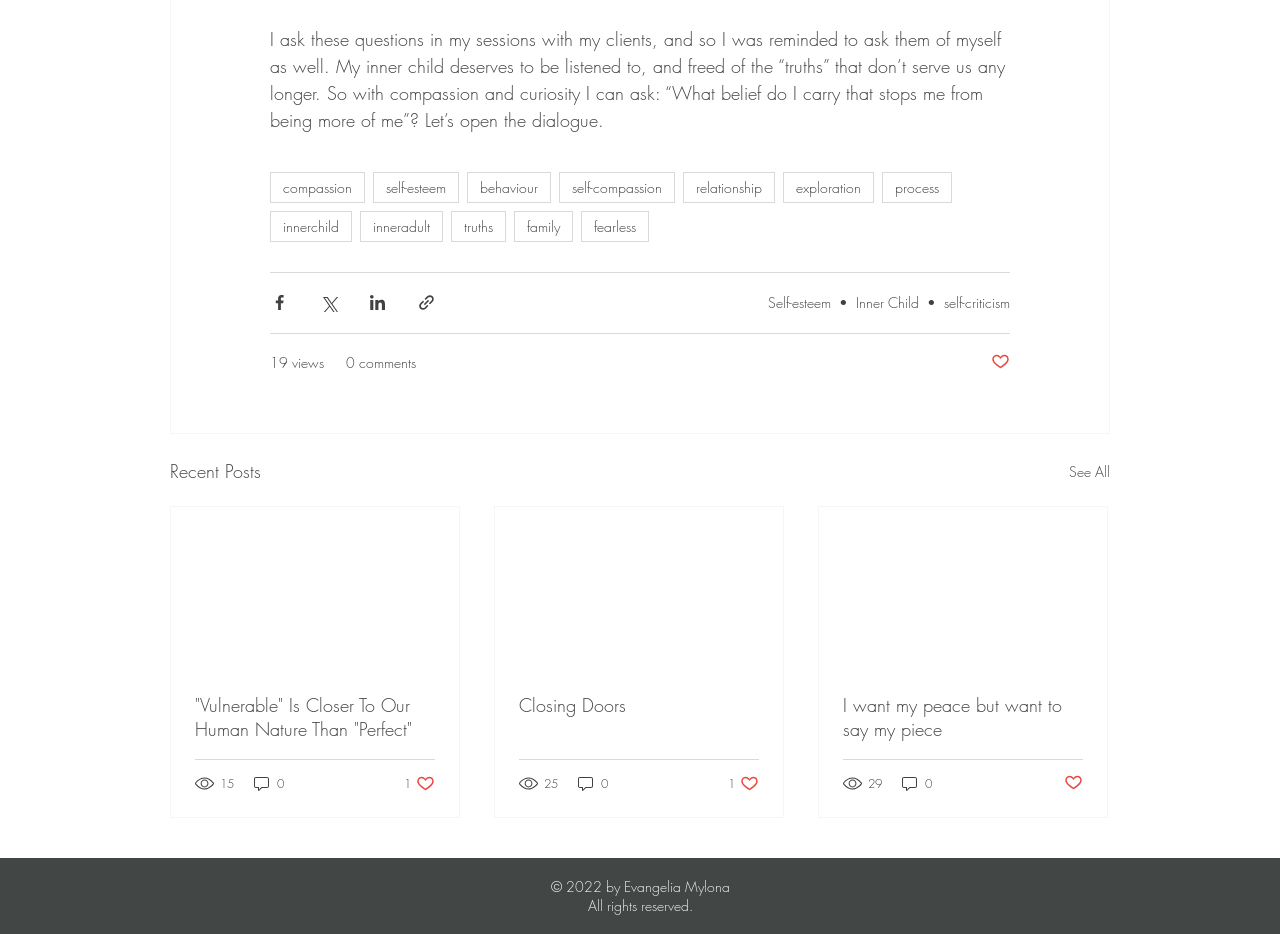Please determine the bounding box coordinates of the area that needs to be clicked to complete this task: 'Click the 'Self-esteem' link'. The coordinates must be four float numbers between 0 and 1, formatted as [left, top, right, bottom].

[0.6, 0.314, 0.649, 0.334]